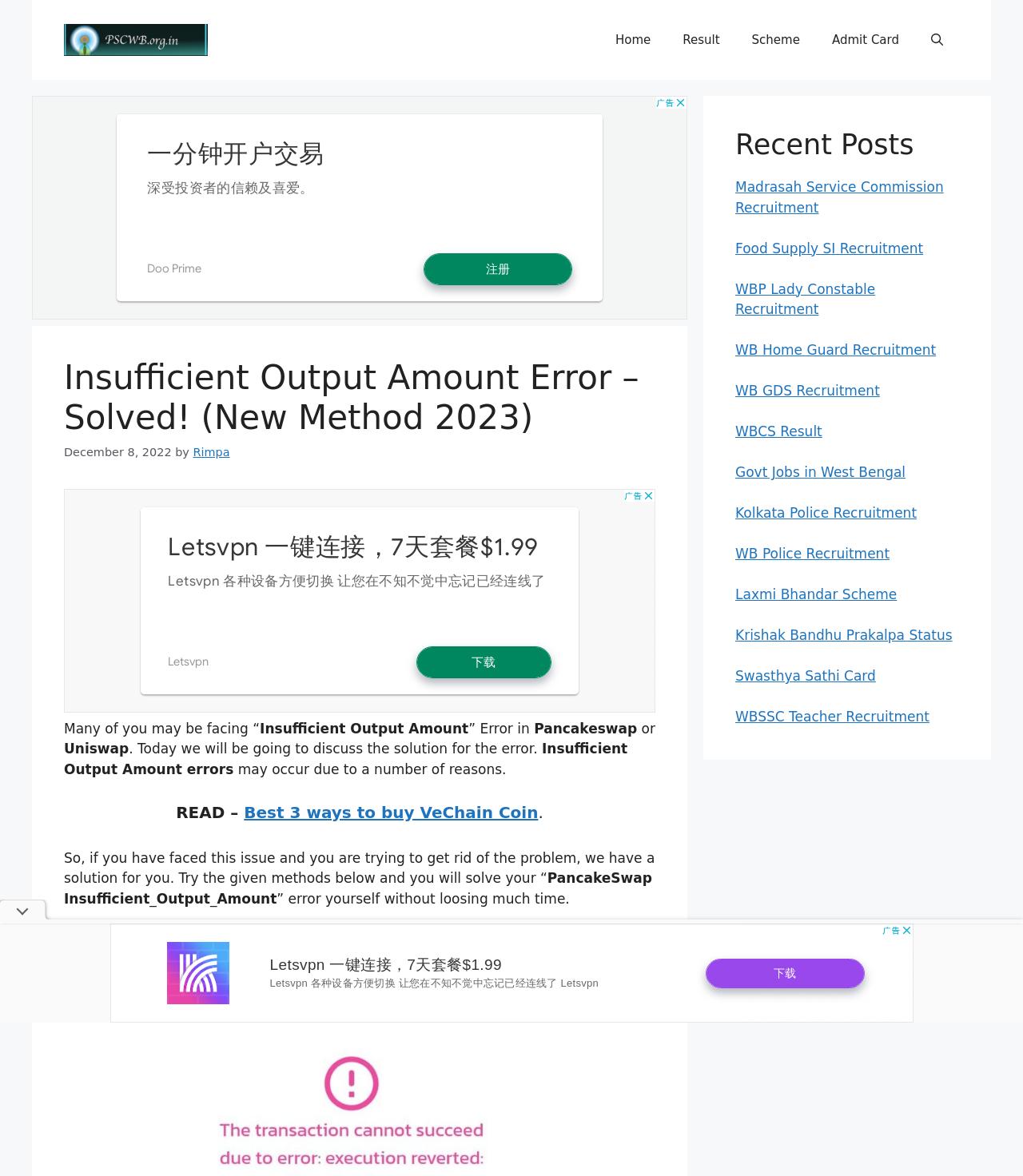Who wrote this article?
Could you give a comprehensive explanation in response to this question?

The author of the article is mentioned in the heading section, where it says 'by Rimpa'.